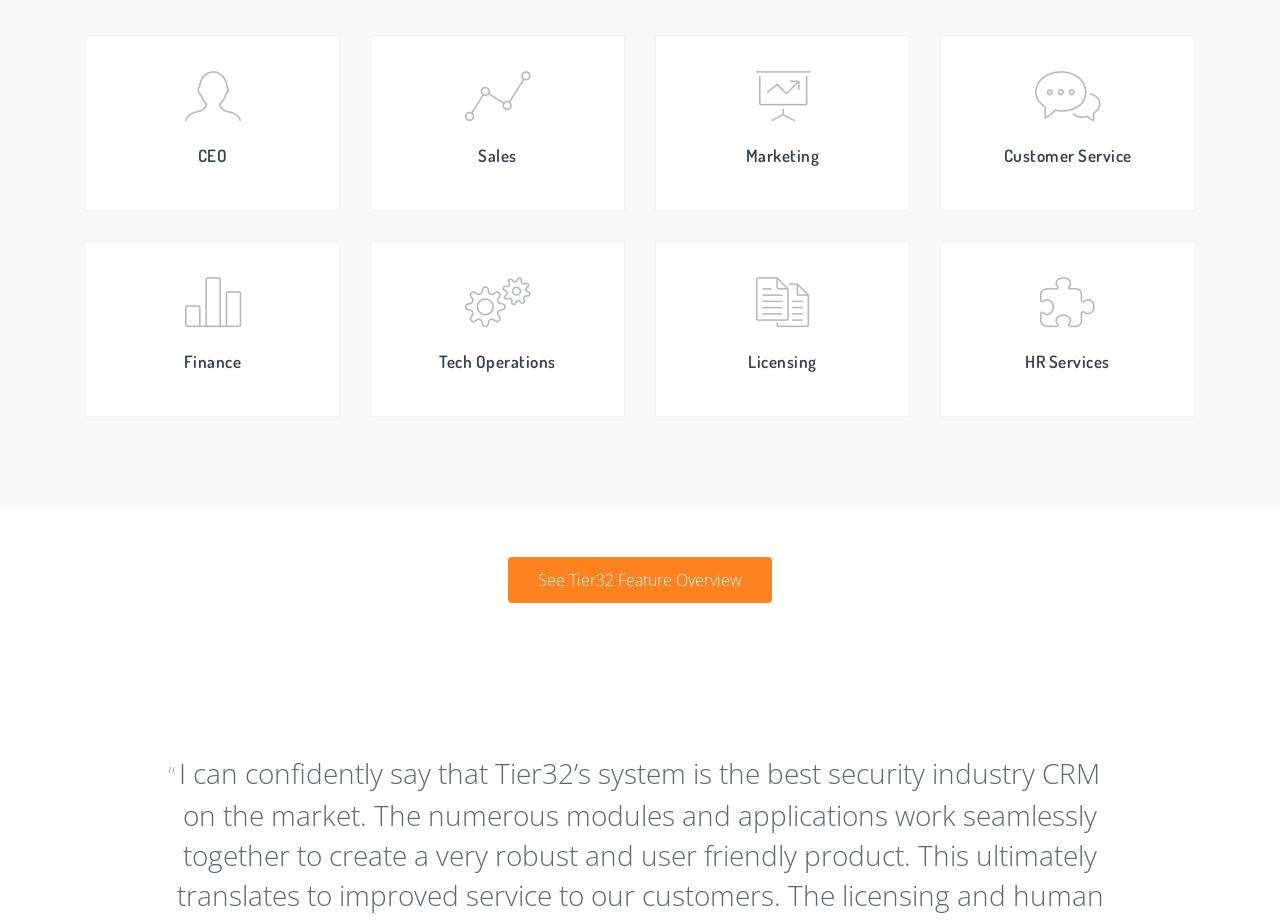What is the purpose of the 'See Tier32 Feature Overview' link?
Using the details shown in the screenshot, provide a comprehensive answer to the question.

The link 'See Tier32 Feature Overview' is placed below the main categories, suggesting that it is related to the features of Tier32. The purpose of this link is to provide an overview of the features of Tier32.